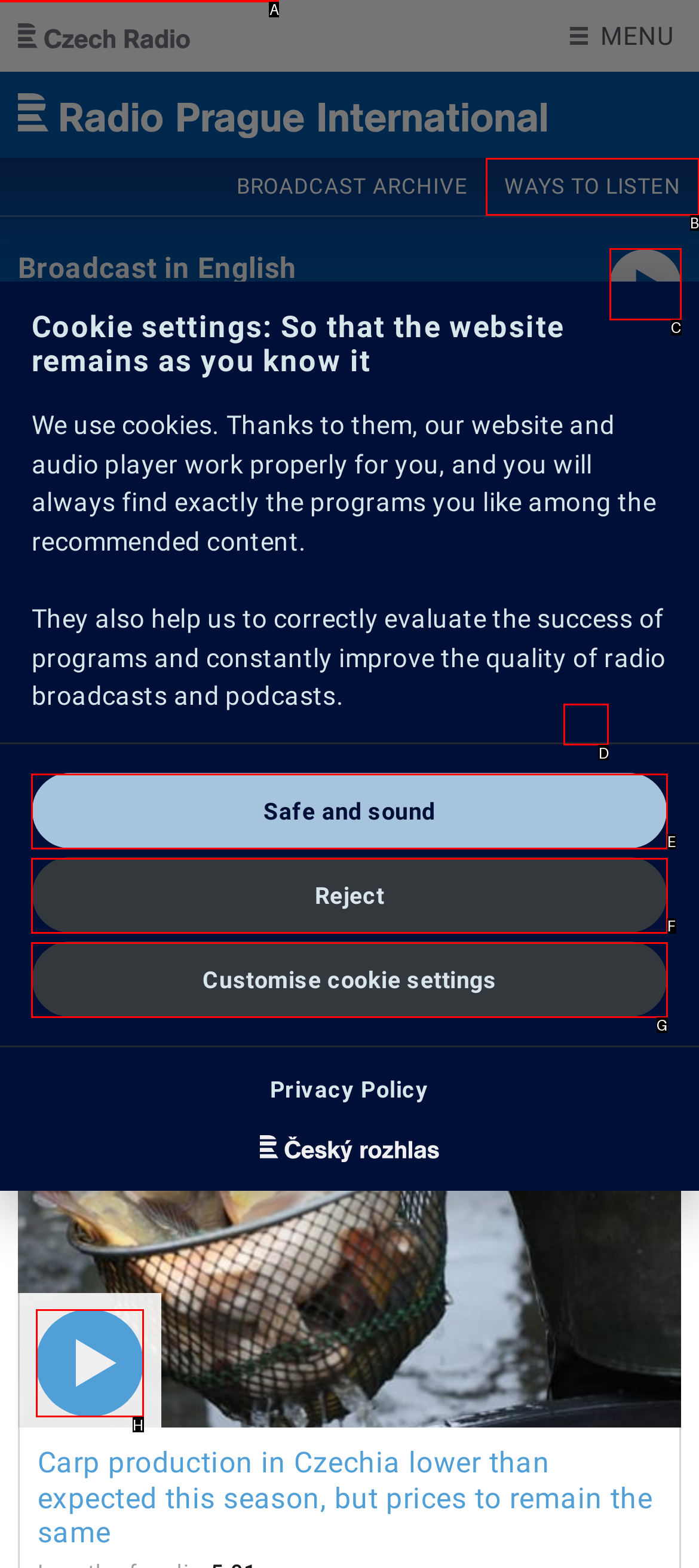Identify the option that corresponds to: Ways to listen
Respond with the corresponding letter from the choices provided.

B